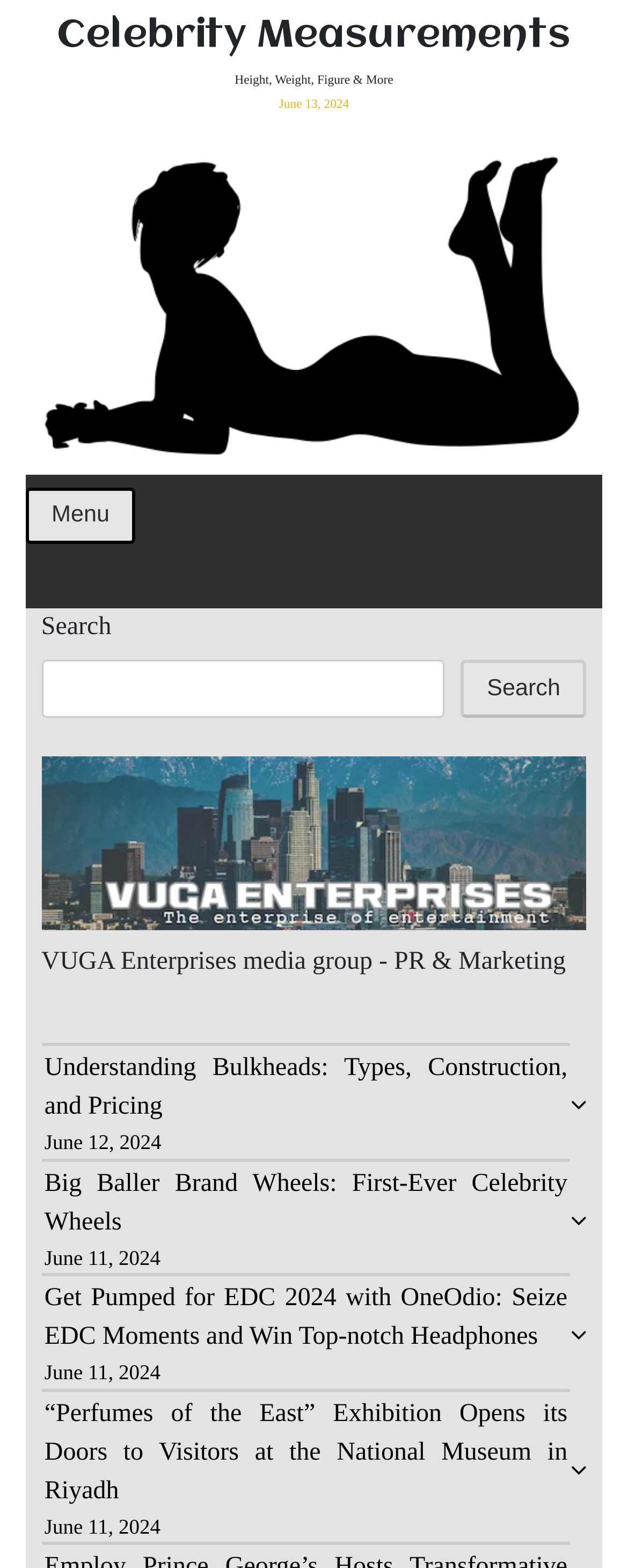Using the provided element description: "parent_node: Search name="s"", determine the bounding box coordinates of the corresponding UI element in the screenshot.

[0.066, 0.421, 0.708, 0.458]